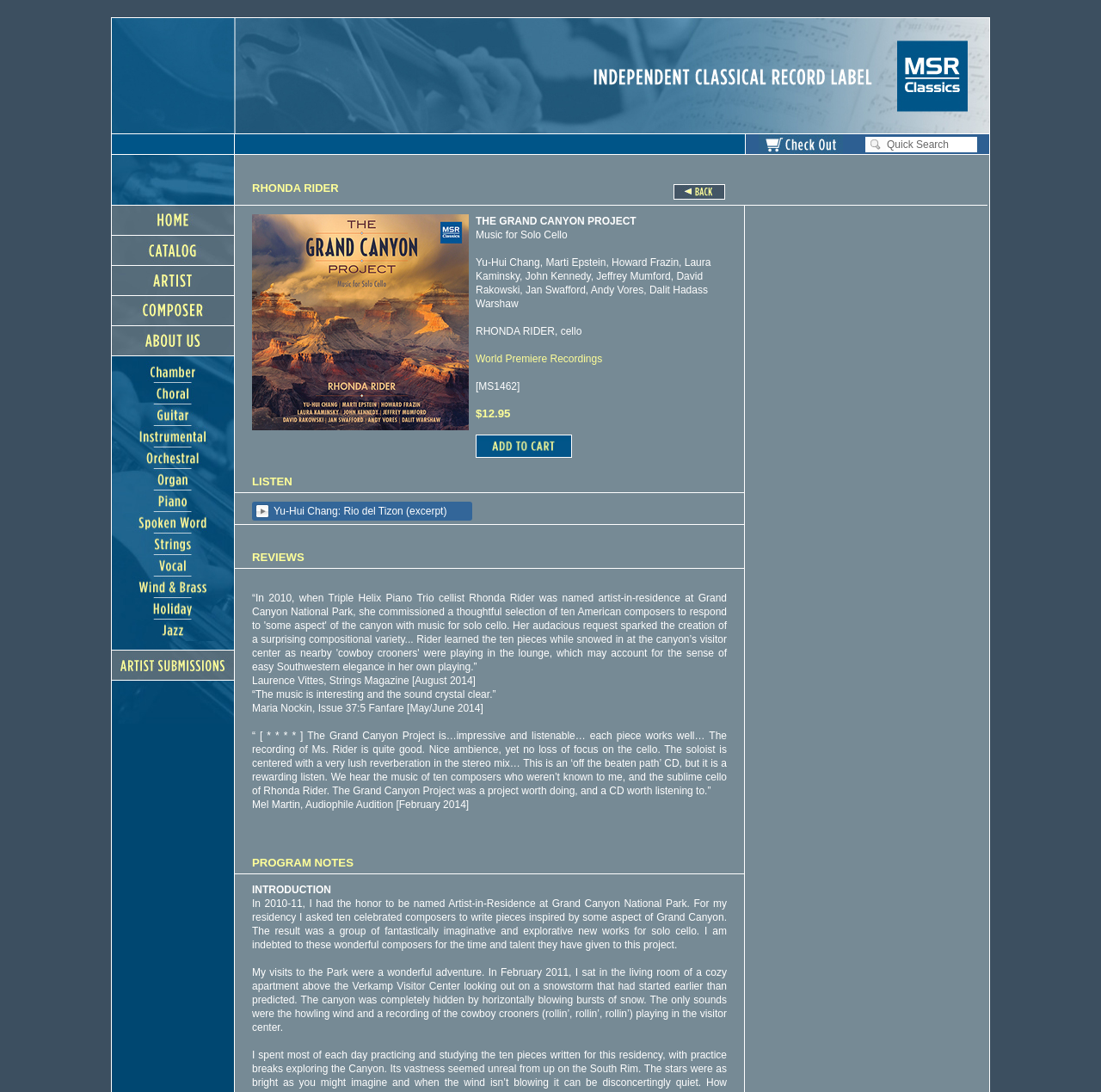Answer in one word or a short phrase: 
How many composers contributed to the album?

10